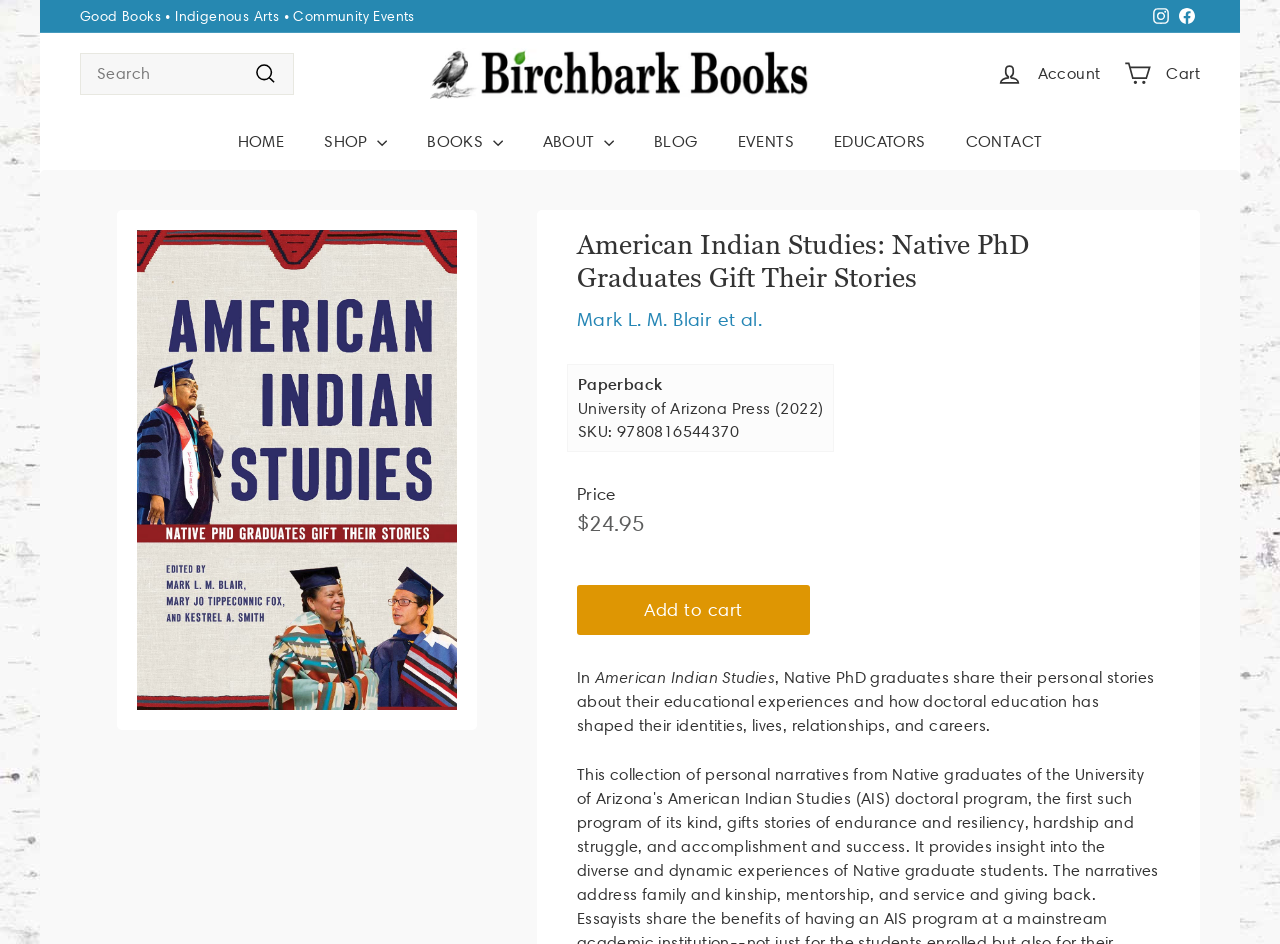What is the name of the book?
Please provide a detailed and comprehensive answer to the question.

I found the answer by looking at the heading element with the text 'American Indian Studies: Native PhD Graduates Gift Their Stories' and extracting the main title of the book.